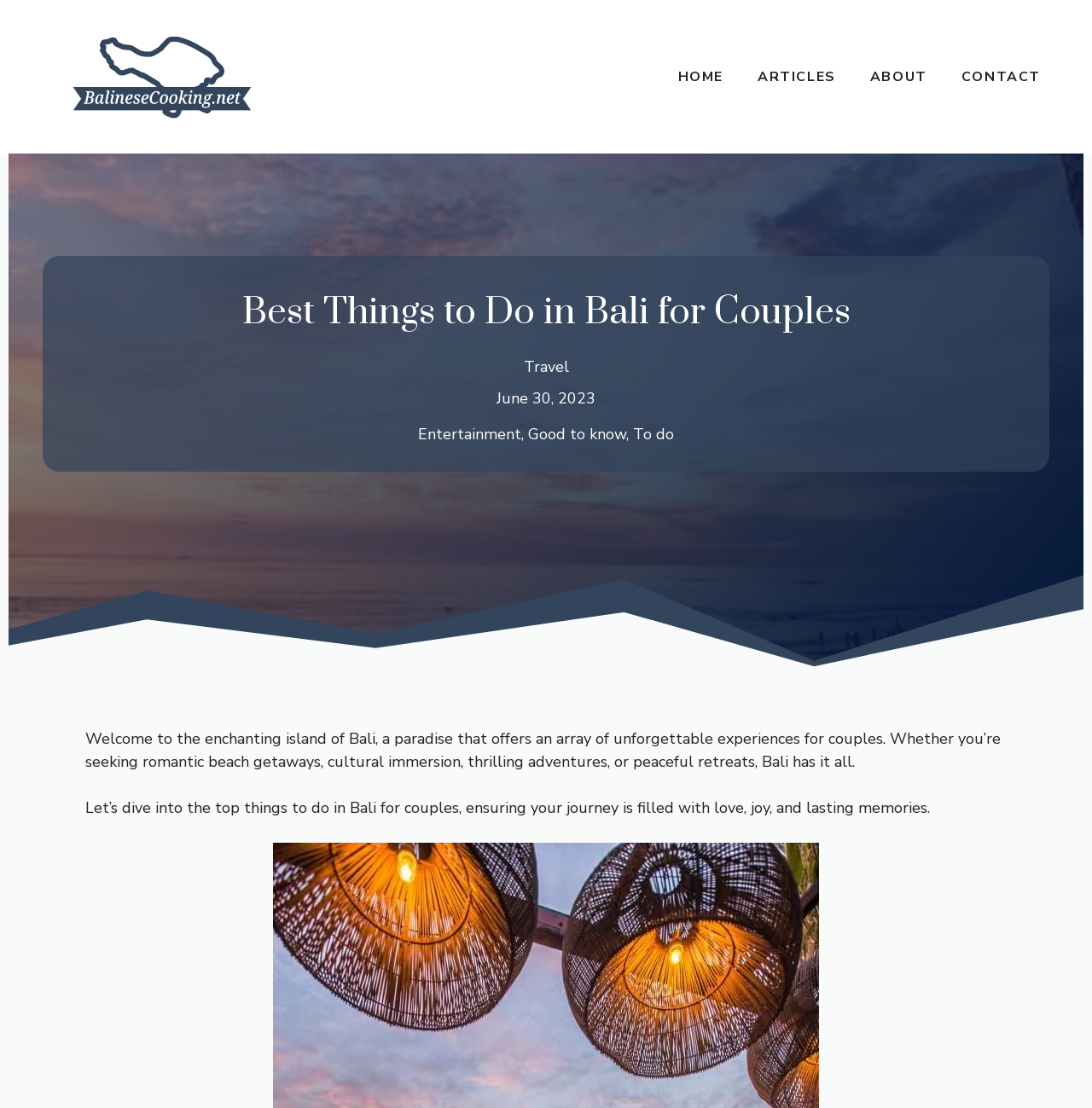Can you locate the main headline on this webpage and provide its text content?

Best Things to Do in Bali for Couples